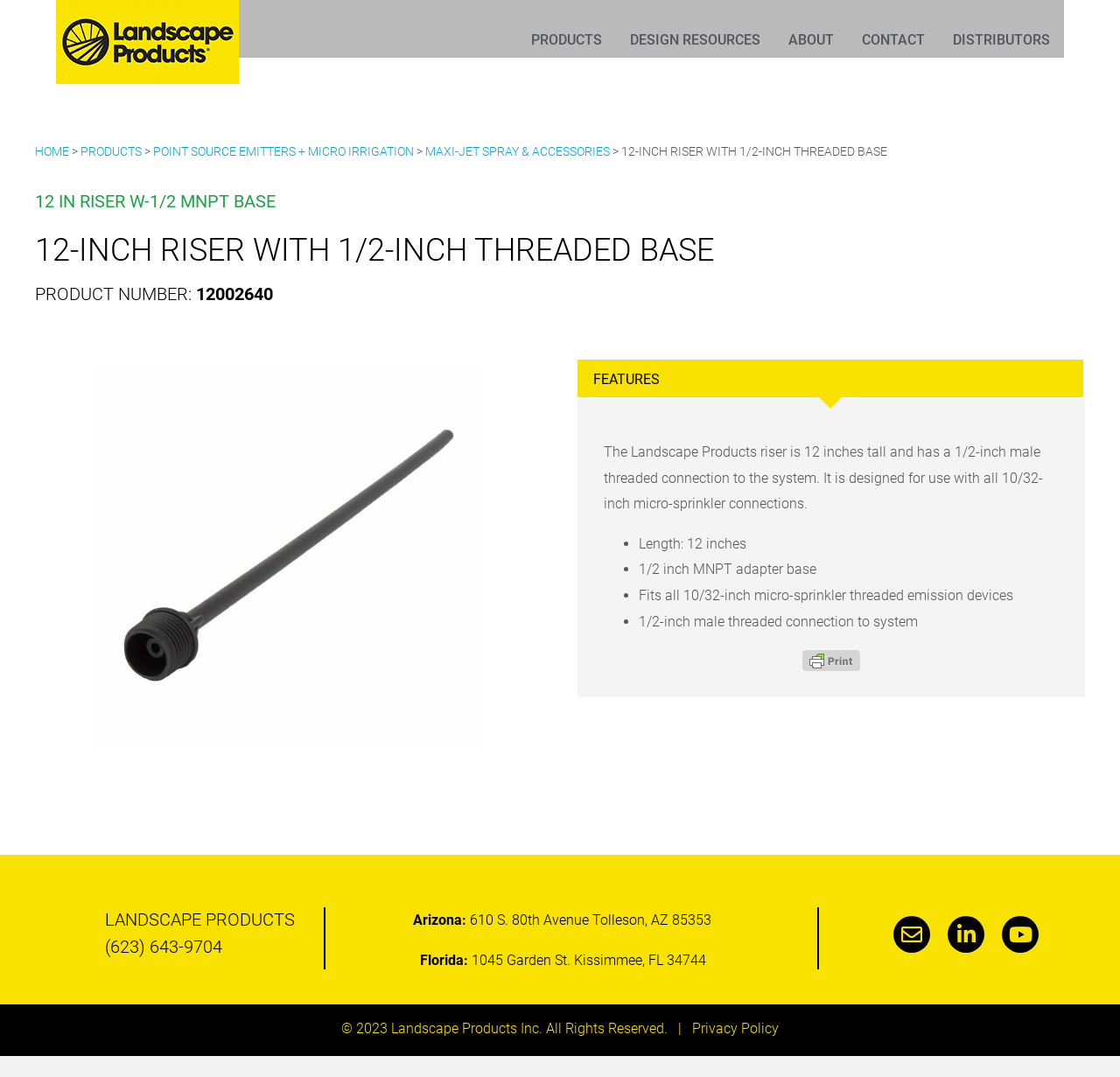Can you find the bounding box coordinates for the element that needs to be clicked to execute this instruction: "Visit the 'HOME' page"? The coordinates should be given as four float numbers between 0 and 1, i.e., [left, top, right, bottom].

[0.031, 0.134, 0.062, 0.147]